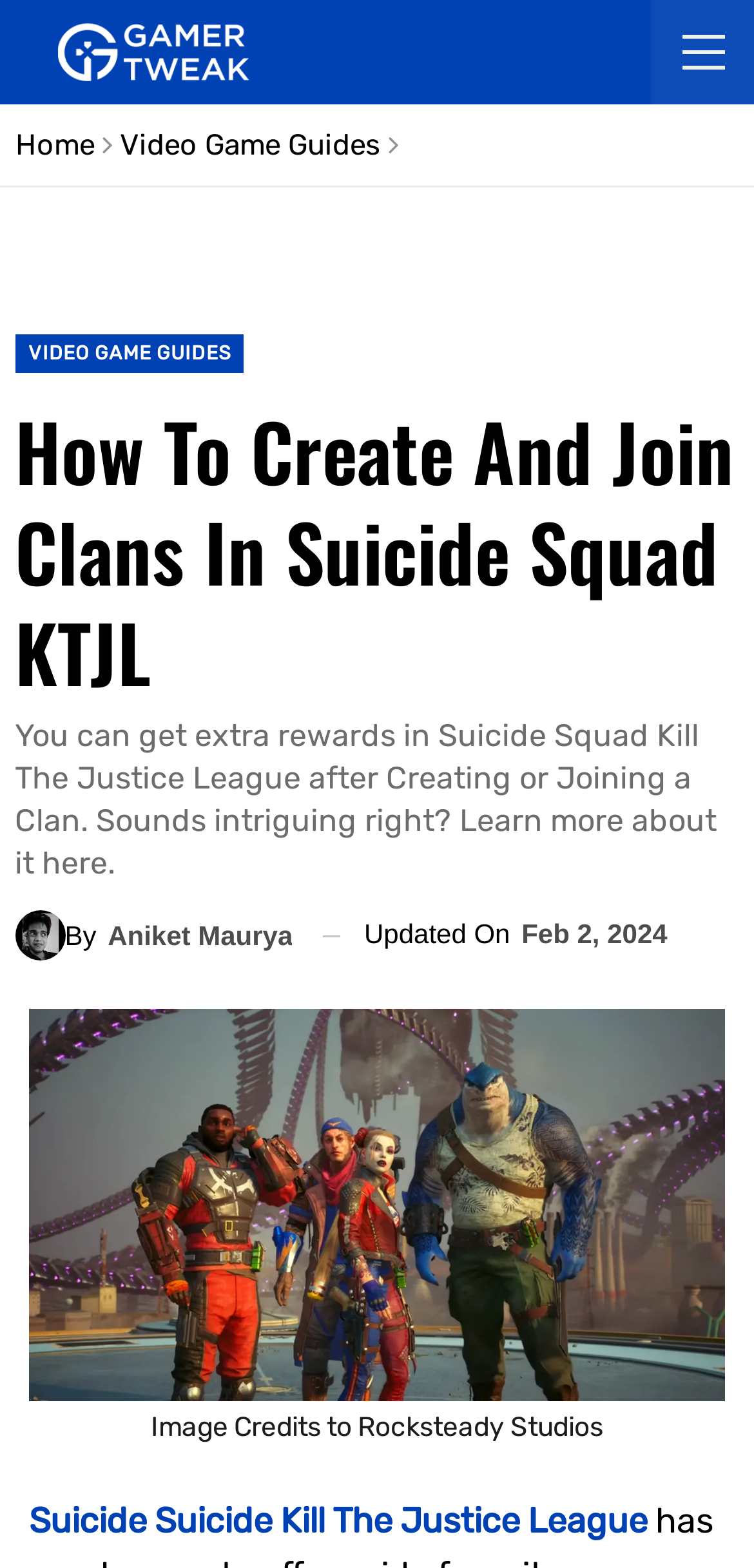Provide a short, one-word or phrase answer to the question below:
What is the purpose of creating or joining a clan in the game?

Get extra rewards